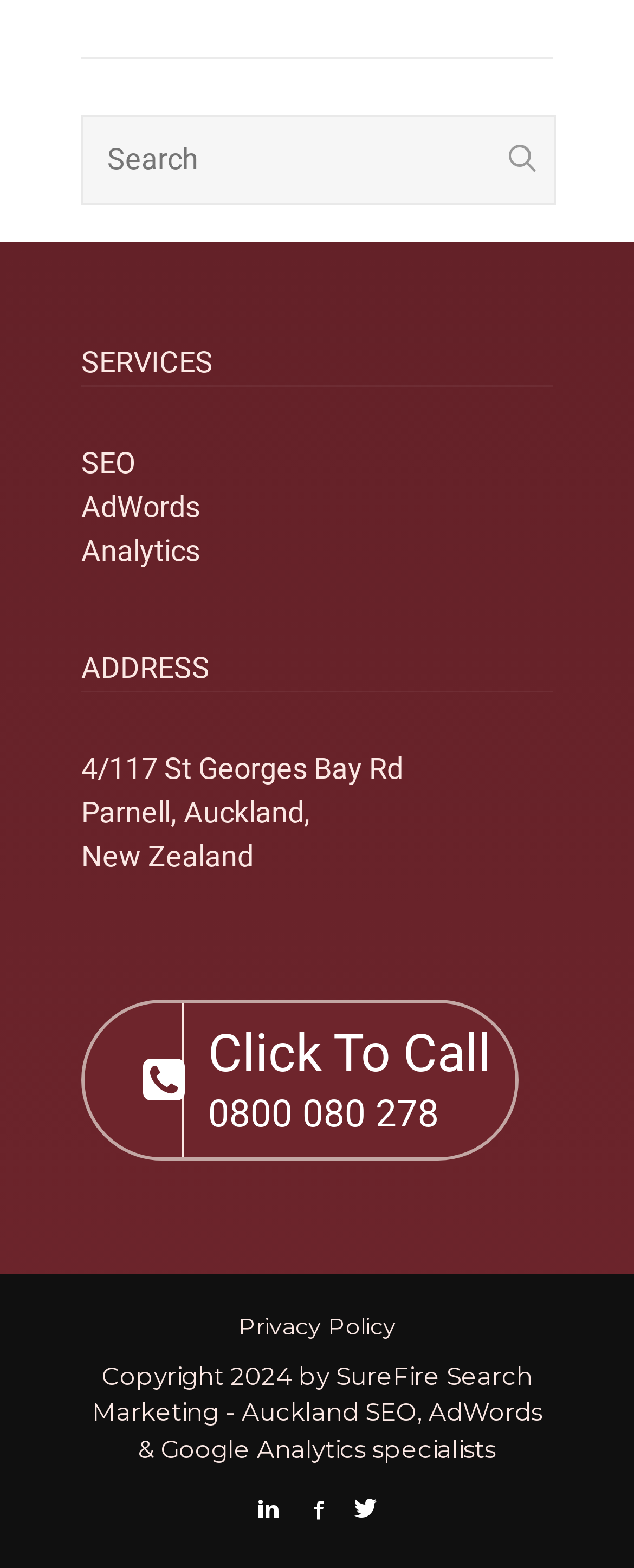Find the bounding box coordinates of the element I should click to carry out the following instruction: "Go to the 'HOME' page".

None